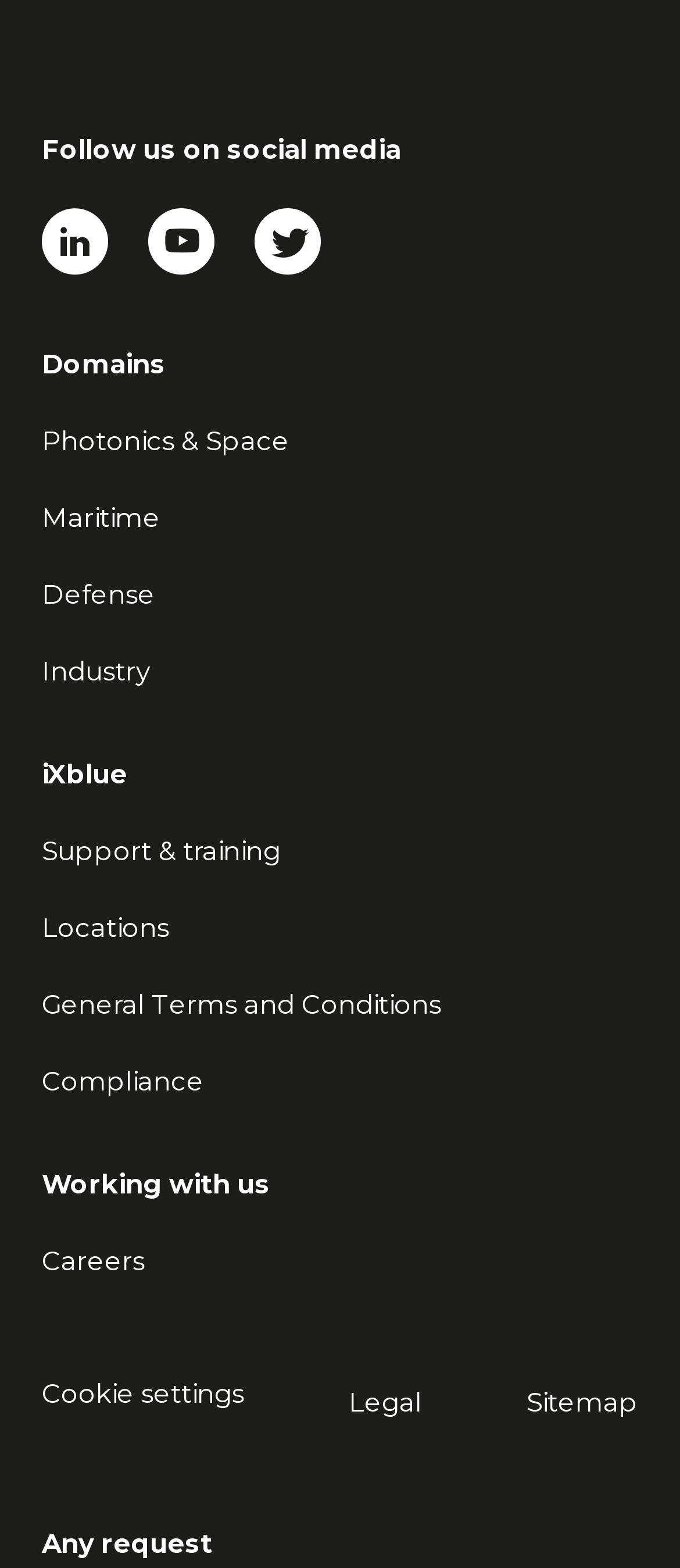Review the image closely and give a comprehensive answer to the question: What is the first domain listed?

After the 'Domains' static text, the first link is 'Photonics & Space', which is the first domain listed on the webpage.